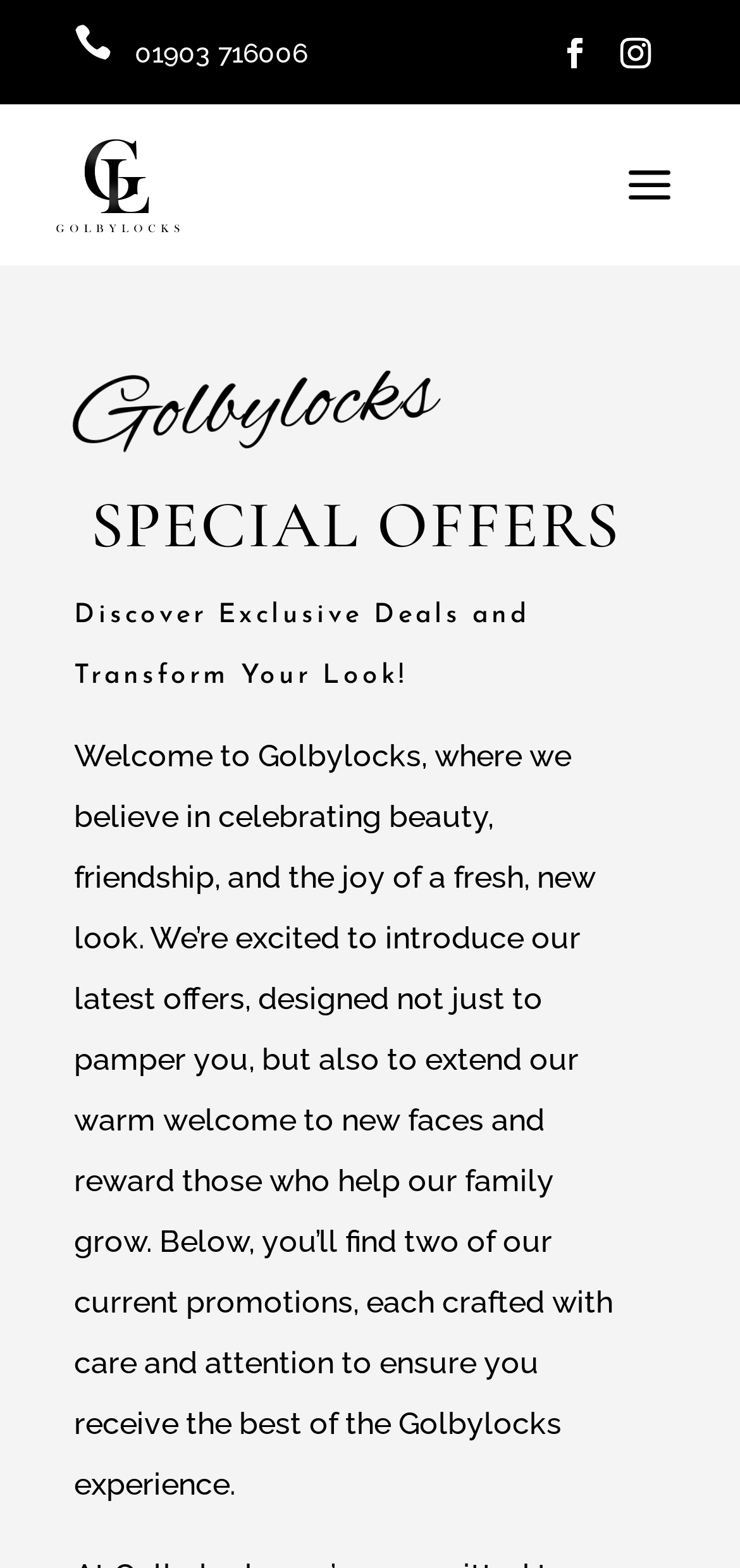How many social media links are there?
Please use the image to provide a one-word or short phrase answer.

2